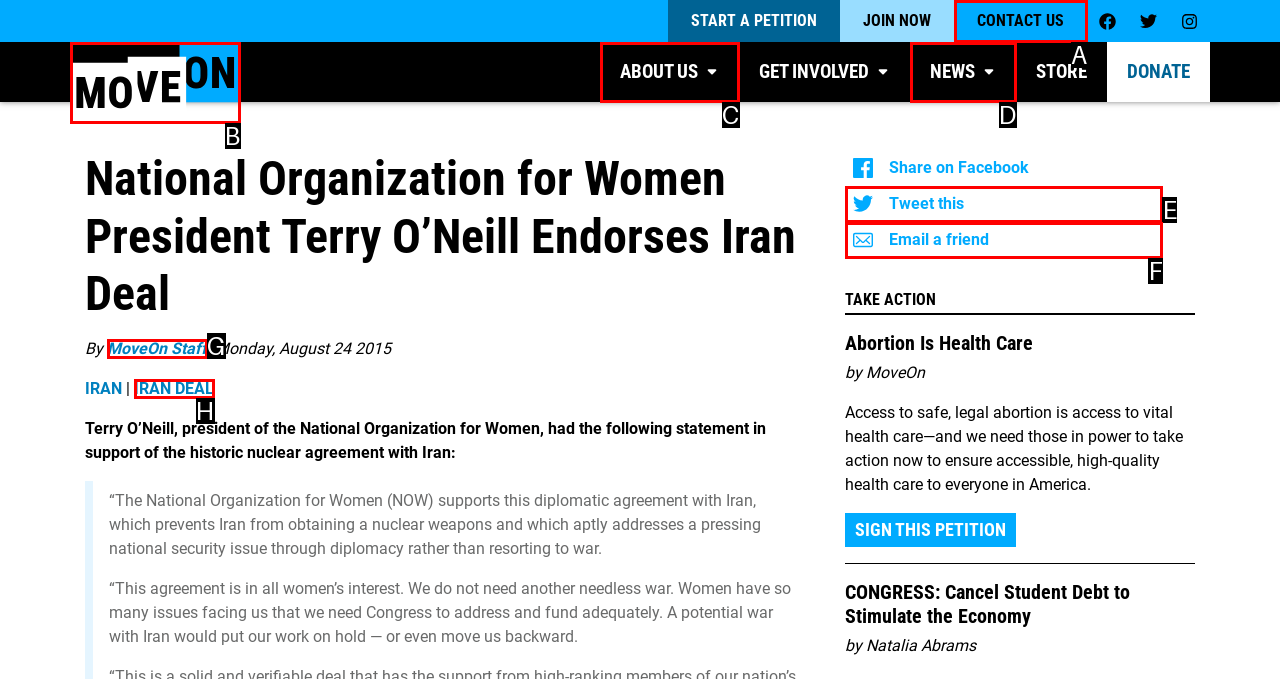Find the HTML element that matches the description provided: Commuting in Ireland Mapped
Answer using the corresponding option letter.

None